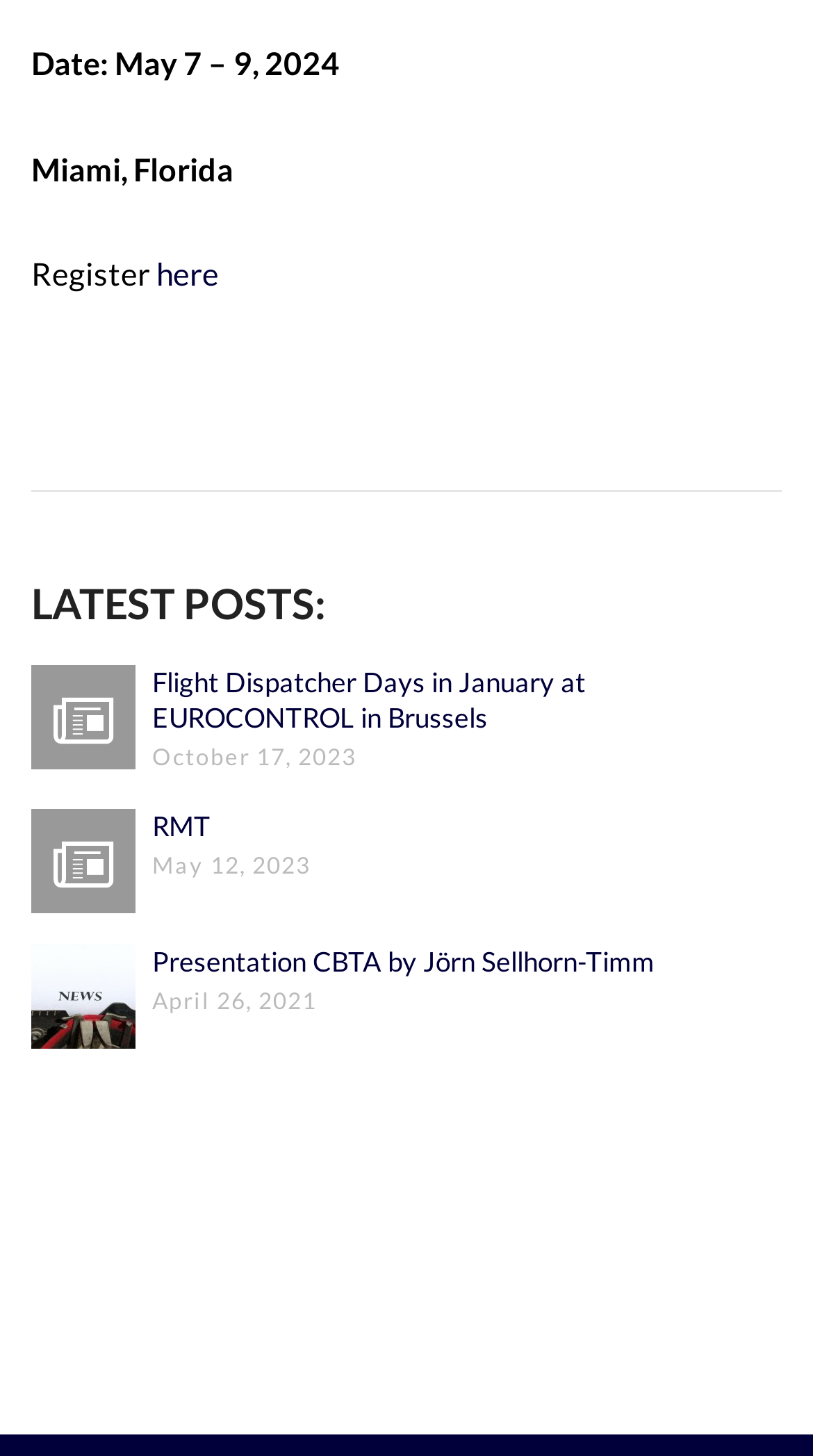Give a short answer to this question using one word or a phrase:
What is the registration instruction?

Register here